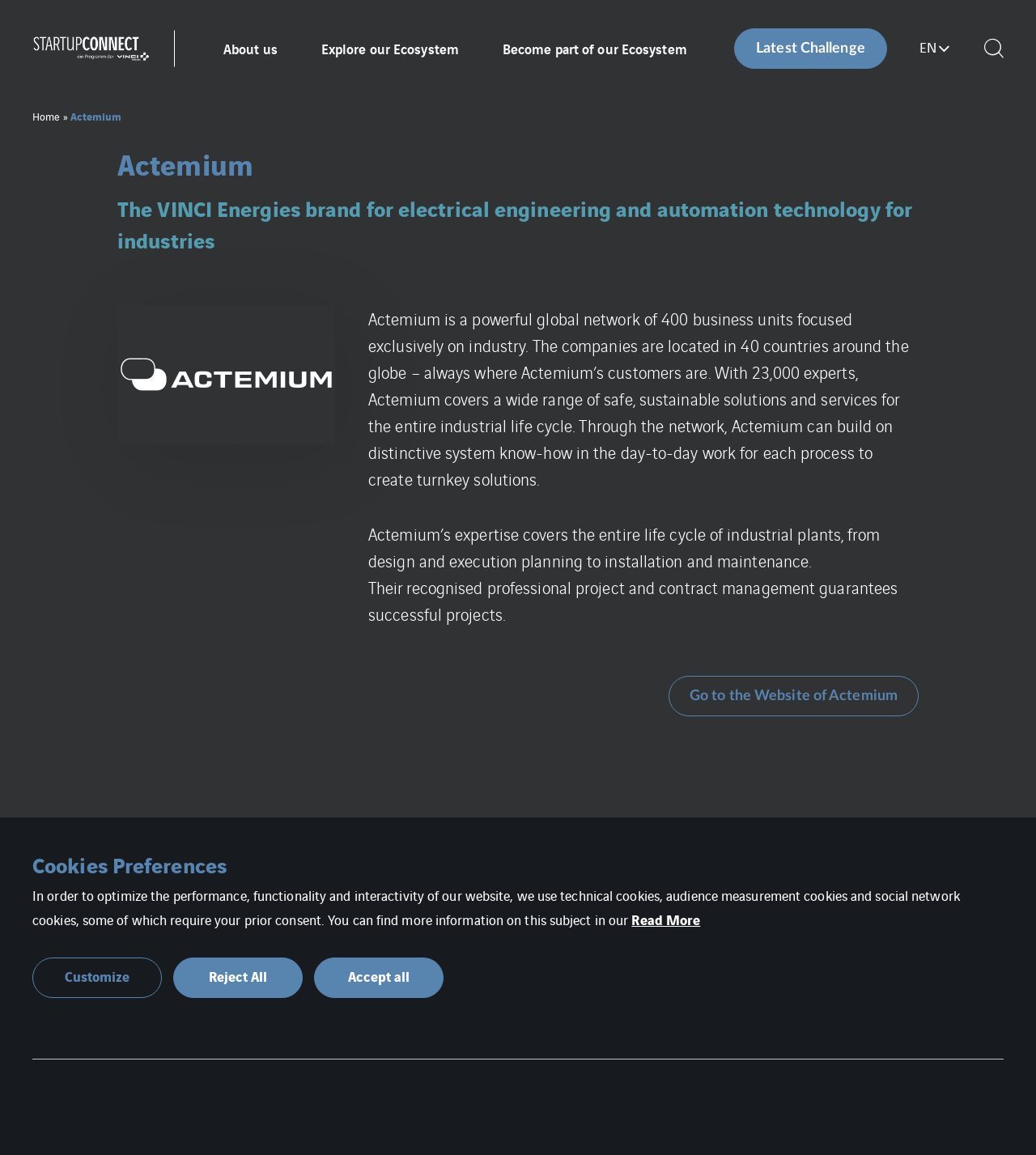Please analyze the image and give a detailed answer to the question:
How many countries are Actemium's customers located in?

The answer can be found in the static text element on the webpage, which states 'The companies are located in 40 countries around the globe – always where Actemium’s customers are'.